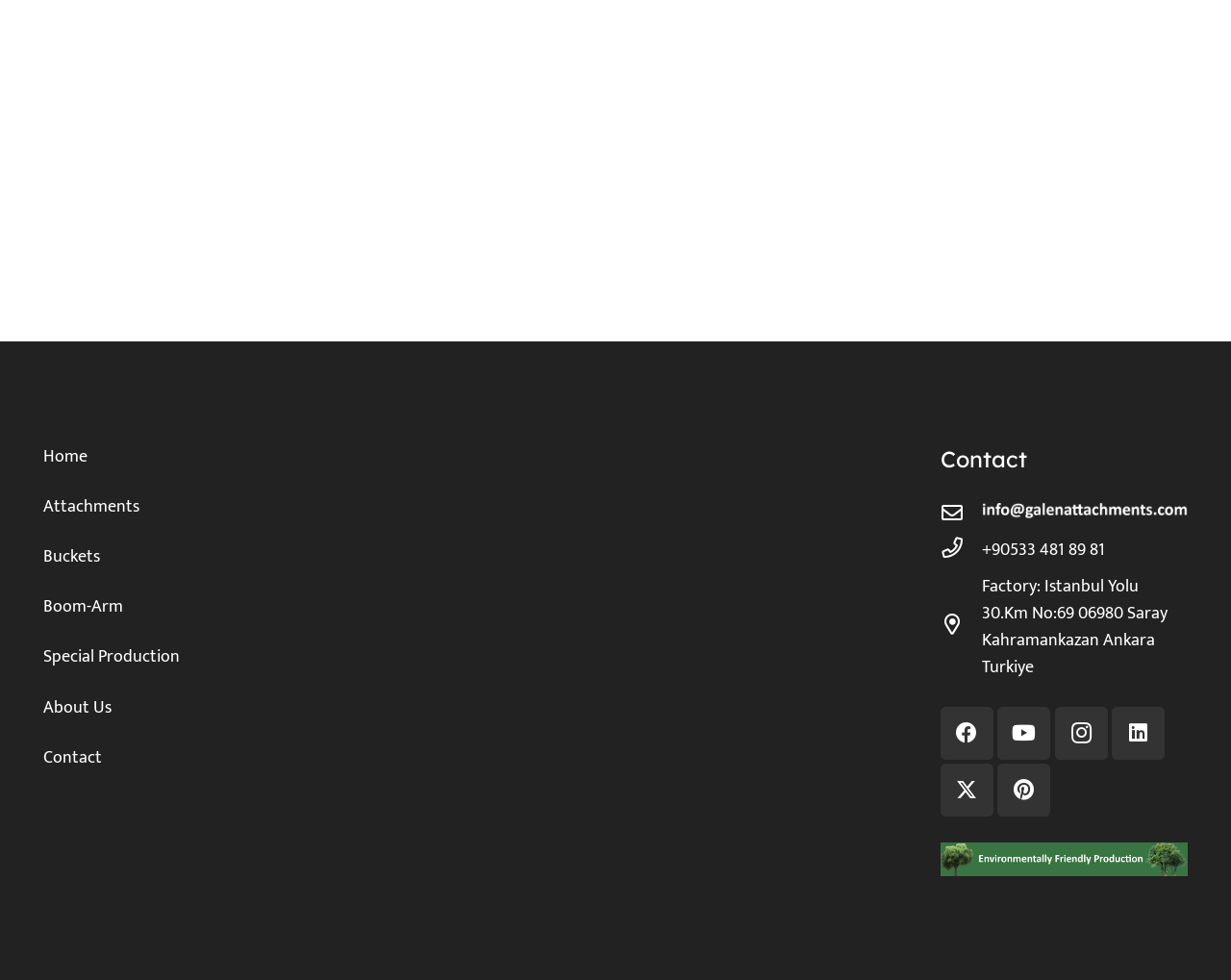Based on the element description +90533 481 89 81, identify the bounding box of the UI element in the given webpage screenshot. The coordinates should be in the format (top-left x, top-left y, bottom-right x, bottom-right y) and must be between 0 and 1.

[0.798, 0.548, 0.898, 0.575]